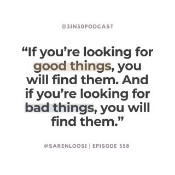What is the episode number of the 3 in 30 Podcast? Analyze the screenshot and reply with just one word or a short phrase.

358